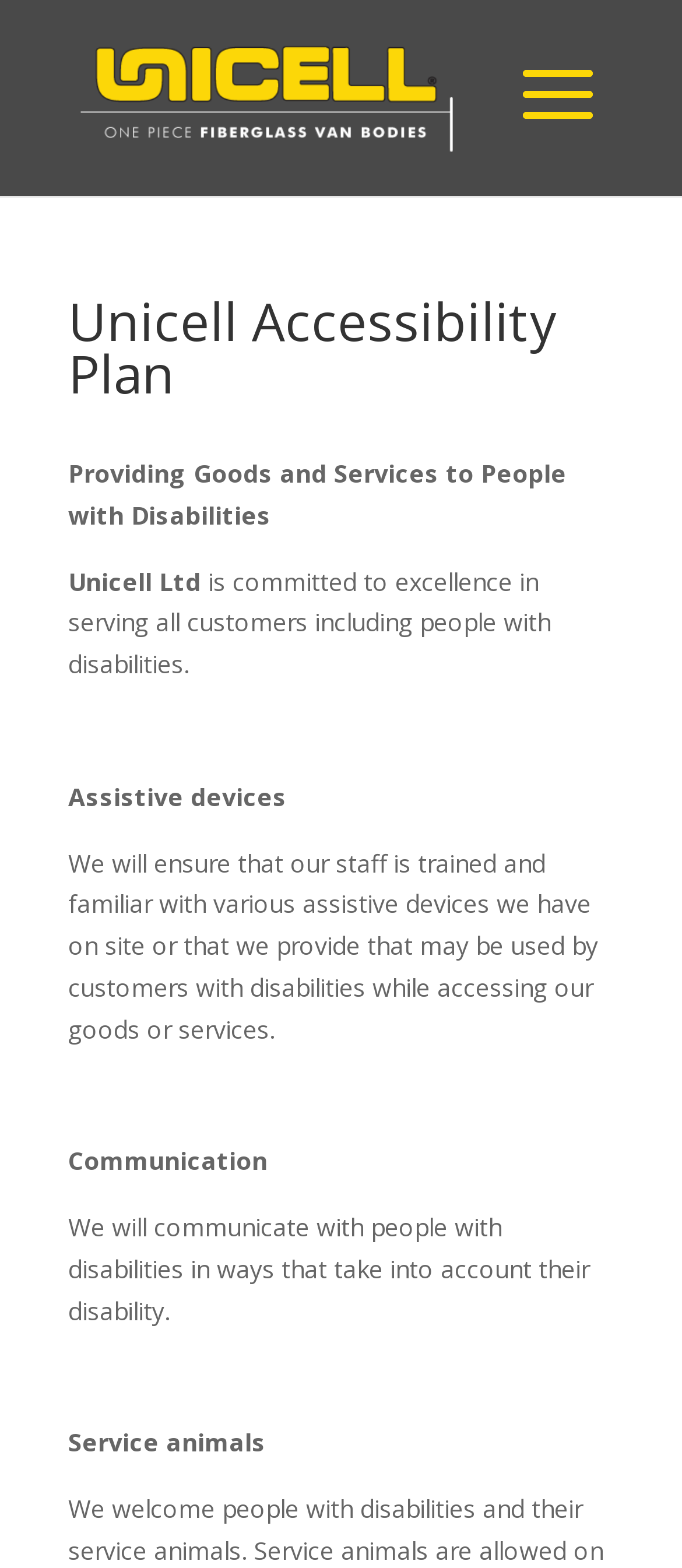Using the provided description alt="Unicell - Canada", find the bounding box coordinates for the UI element. Provide the coordinates in (top-left x, top-left y, bottom-right x, bottom-right y) format, ensuring all values are between 0 and 1.

[0.11, 0.05, 0.67, 0.071]